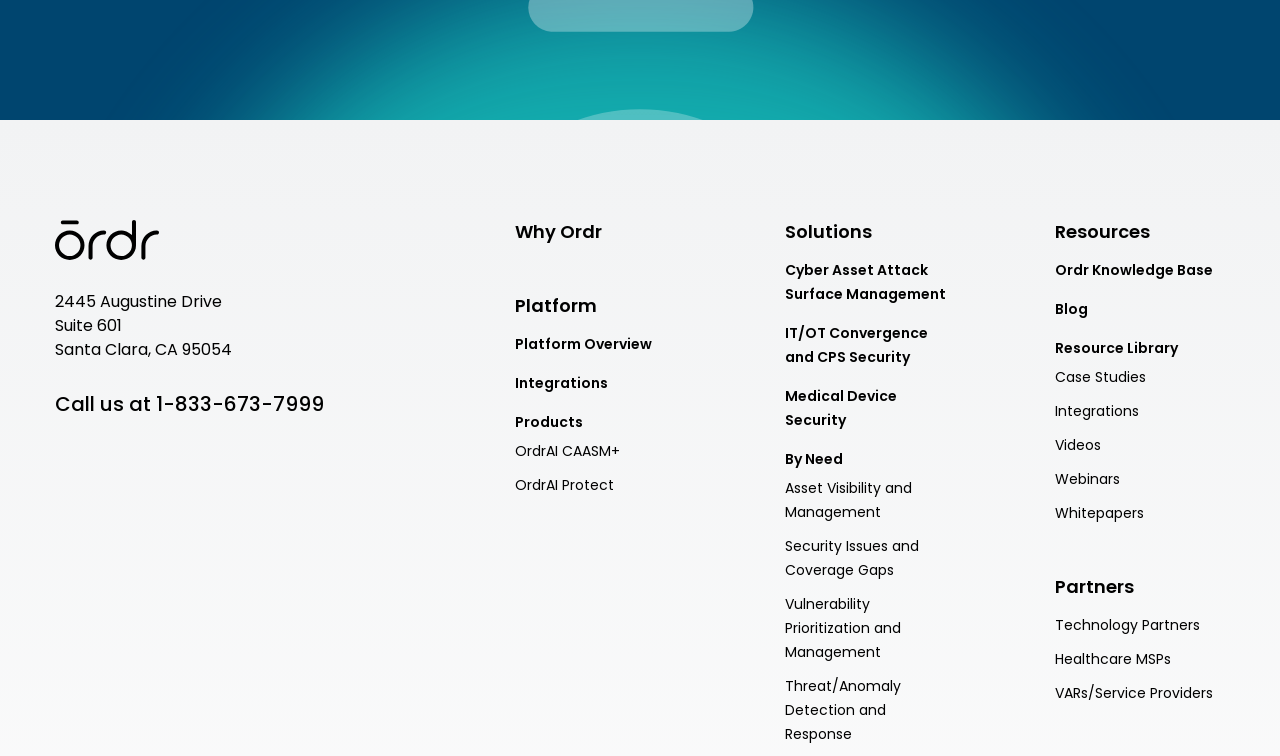Determine the bounding box coordinates of the area to click in order to meet this instruction: "View the 'Platform Overview'".

[0.402, 0.44, 0.535, 0.471]